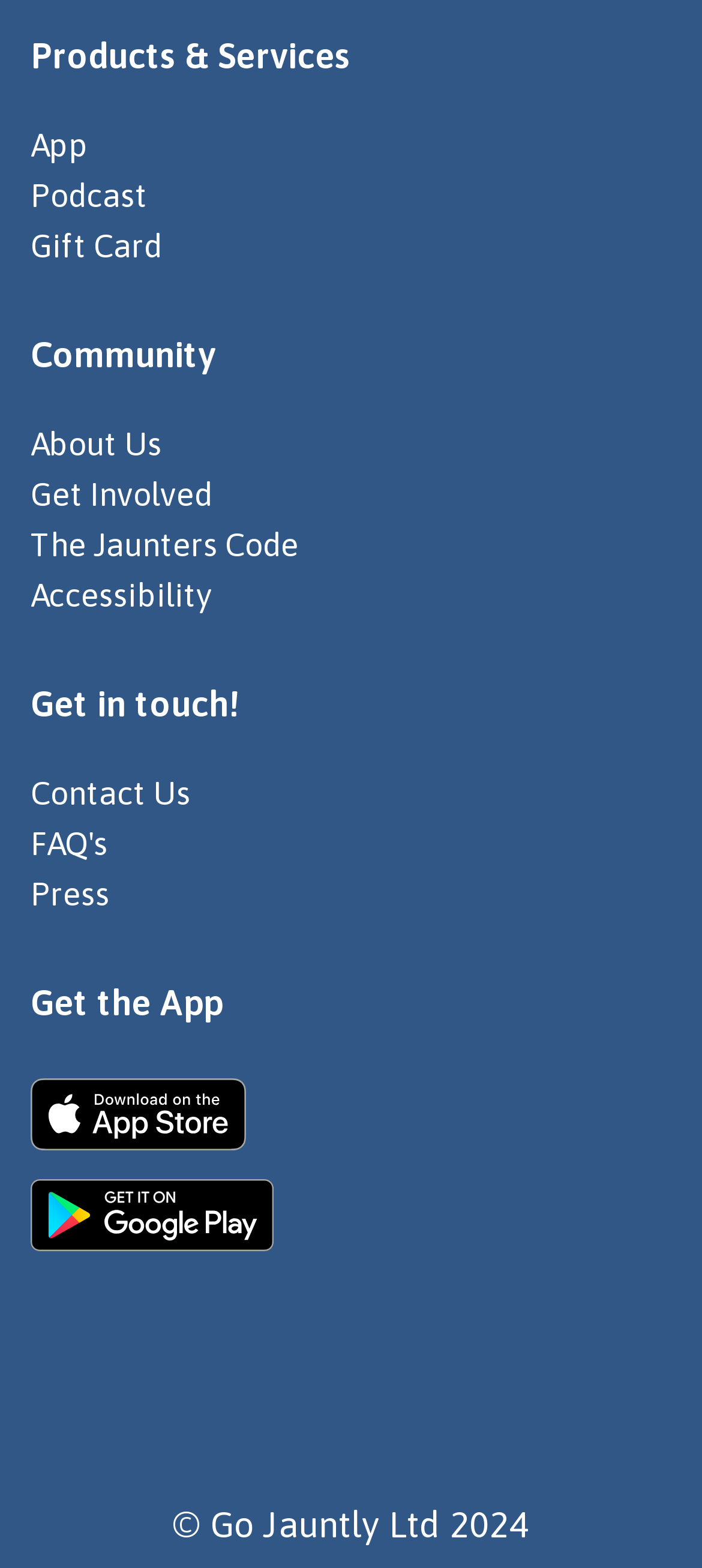Given the description Contact Us, predict the bounding box coordinates of the UI element. Ensure the coordinates are in the format (top-left x, top-left y, bottom-right x, bottom-right y) and all values are between 0 and 1.

[0.044, 0.493, 0.272, 0.517]